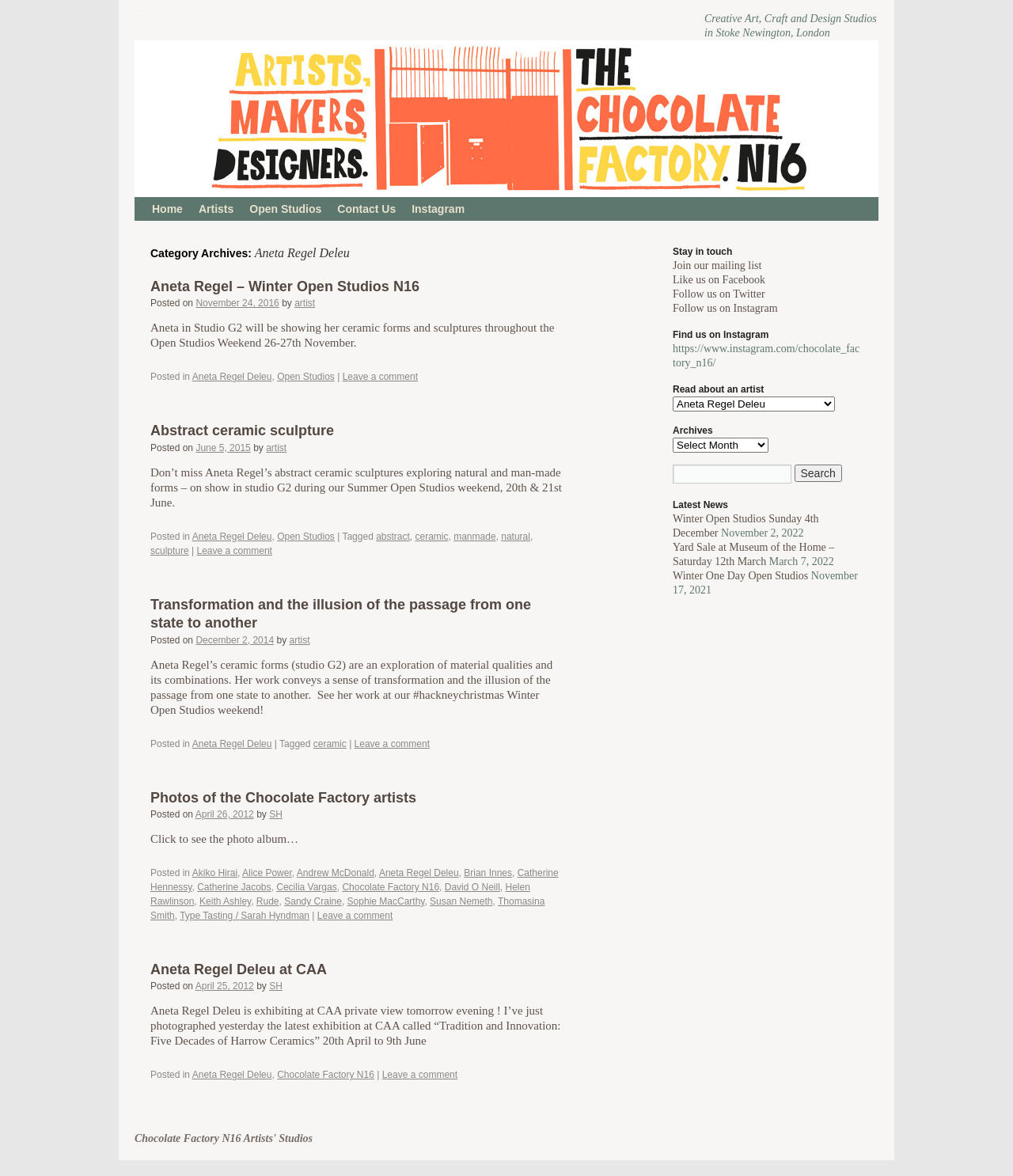Who is the author of the second article?
Refer to the image and provide a one-word or short phrase answer.

artist